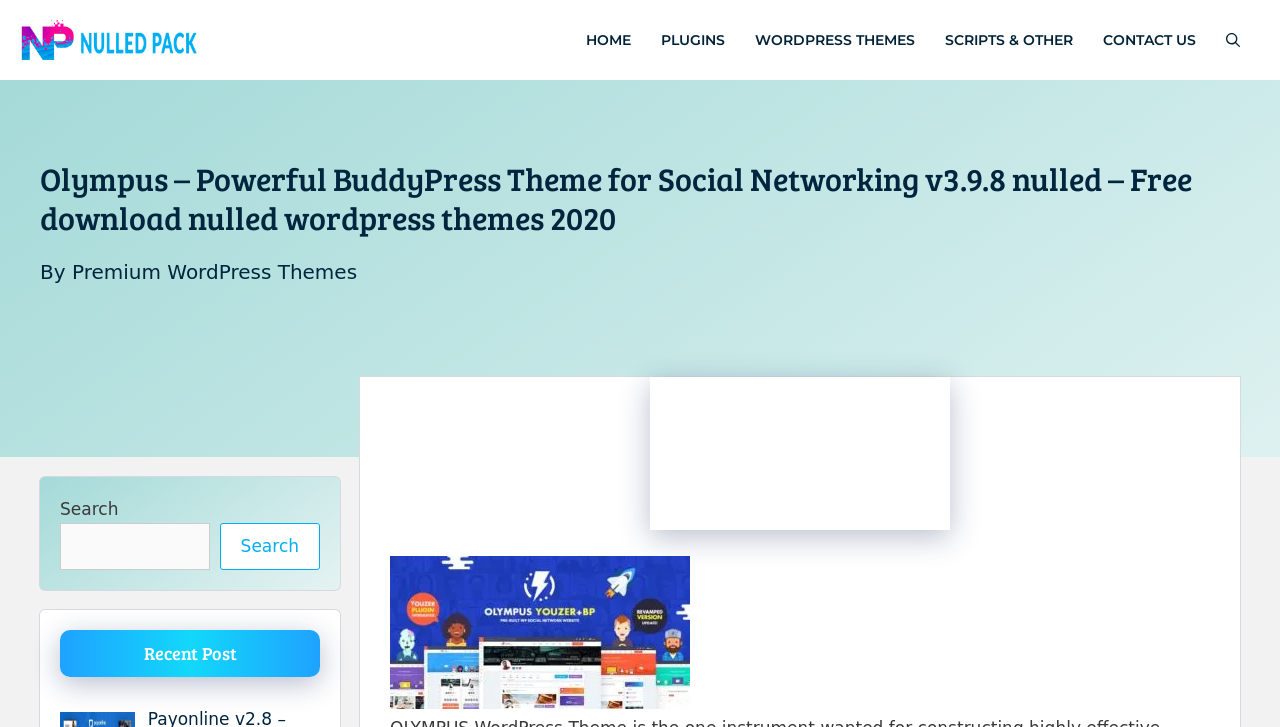From the element description: "parent_node: Email name="form_fields[emailhead]" placeholder="Email"", extract the bounding box coordinates of the UI element. The coordinates should be expressed as four float numbers between 0 and 1, in the order [left, top, right, bottom].

None